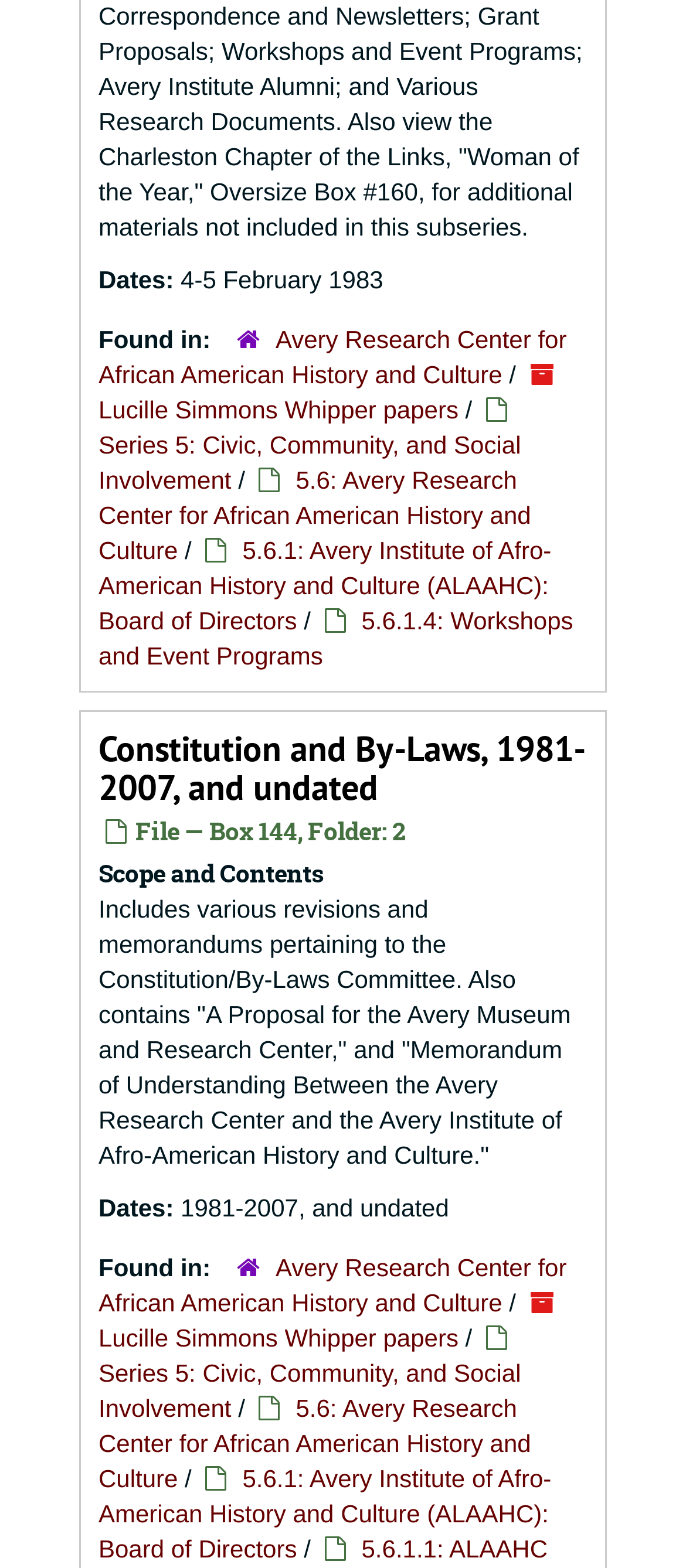What is the name of the papers mentioned on the webpage?
Refer to the image and respond with a one-word or short-phrase answer.

Lucille Simmons Whipper papers